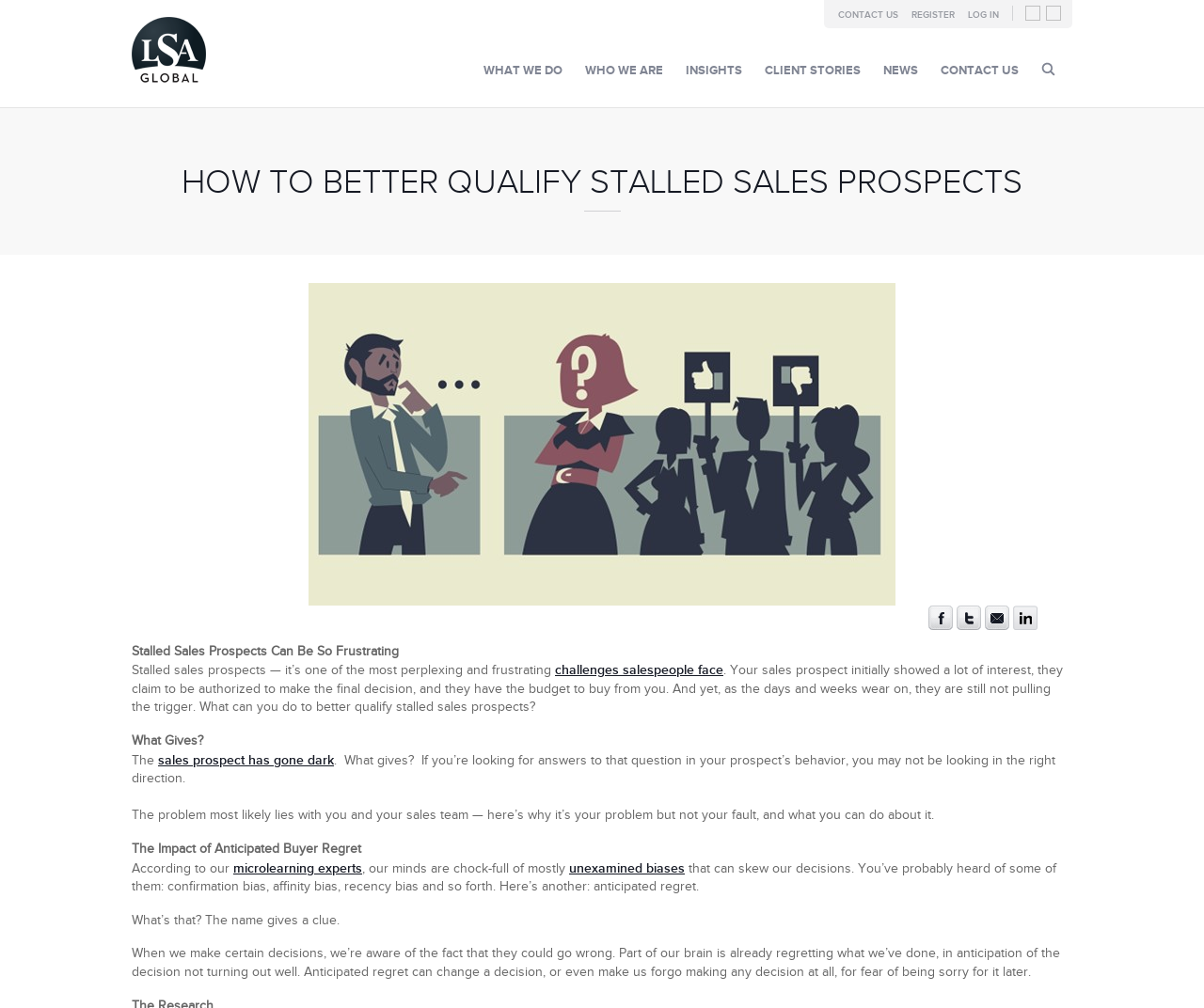Please specify the bounding box coordinates in the format (top-left x, top-left y, bottom-right x, bottom-right y), with values ranging from 0 to 1. Identify the bounding box for the UI component described as follows: Contact Us

[0.696, 0.009, 0.746, 0.021]